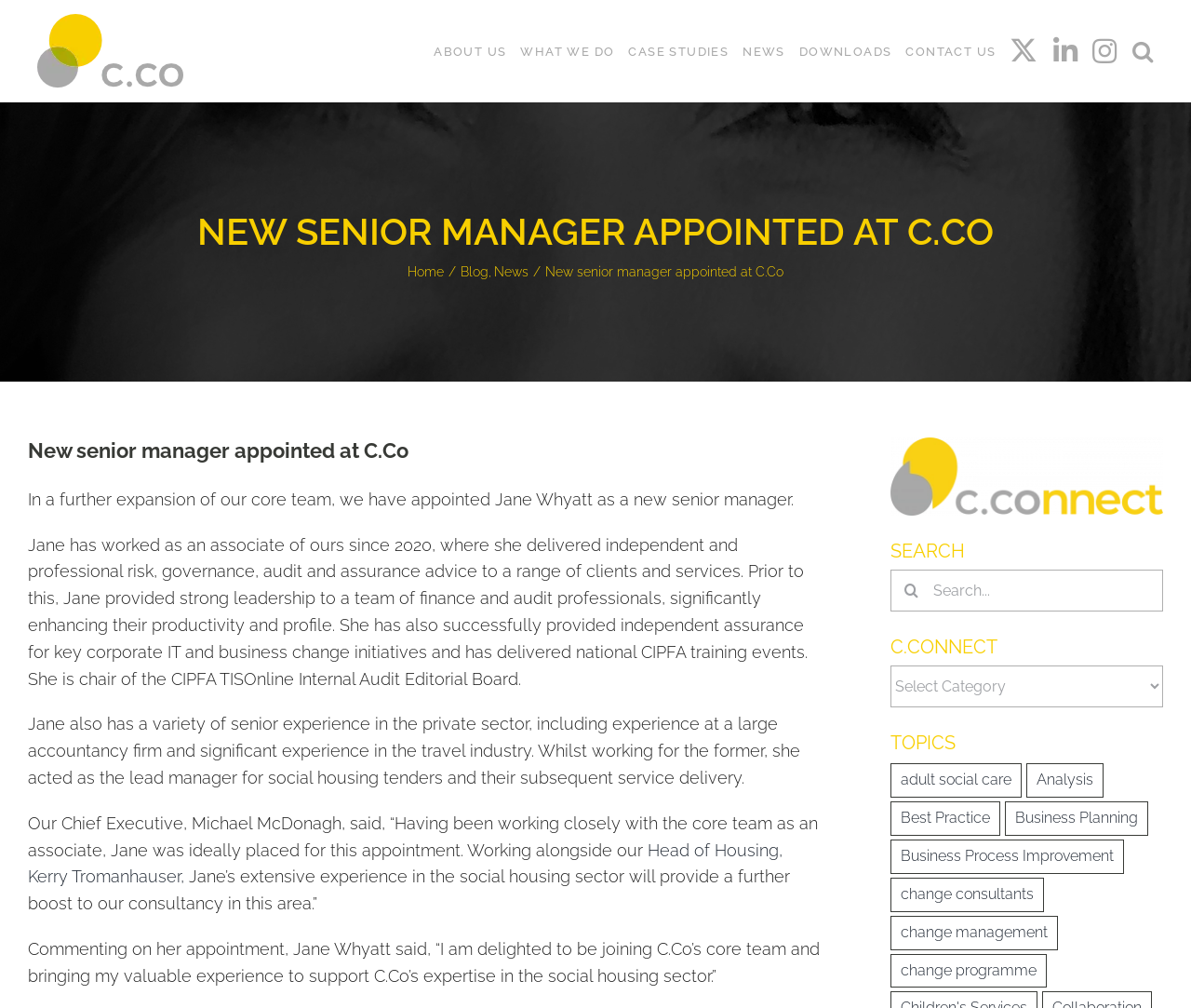Determine the bounding box for the UI element as described: "News". The coordinates should be represented as four float numbers between 0 and 1, formatted as [left, top, right, bottom].

[0.624, 0.0, 0.659, 0.102]